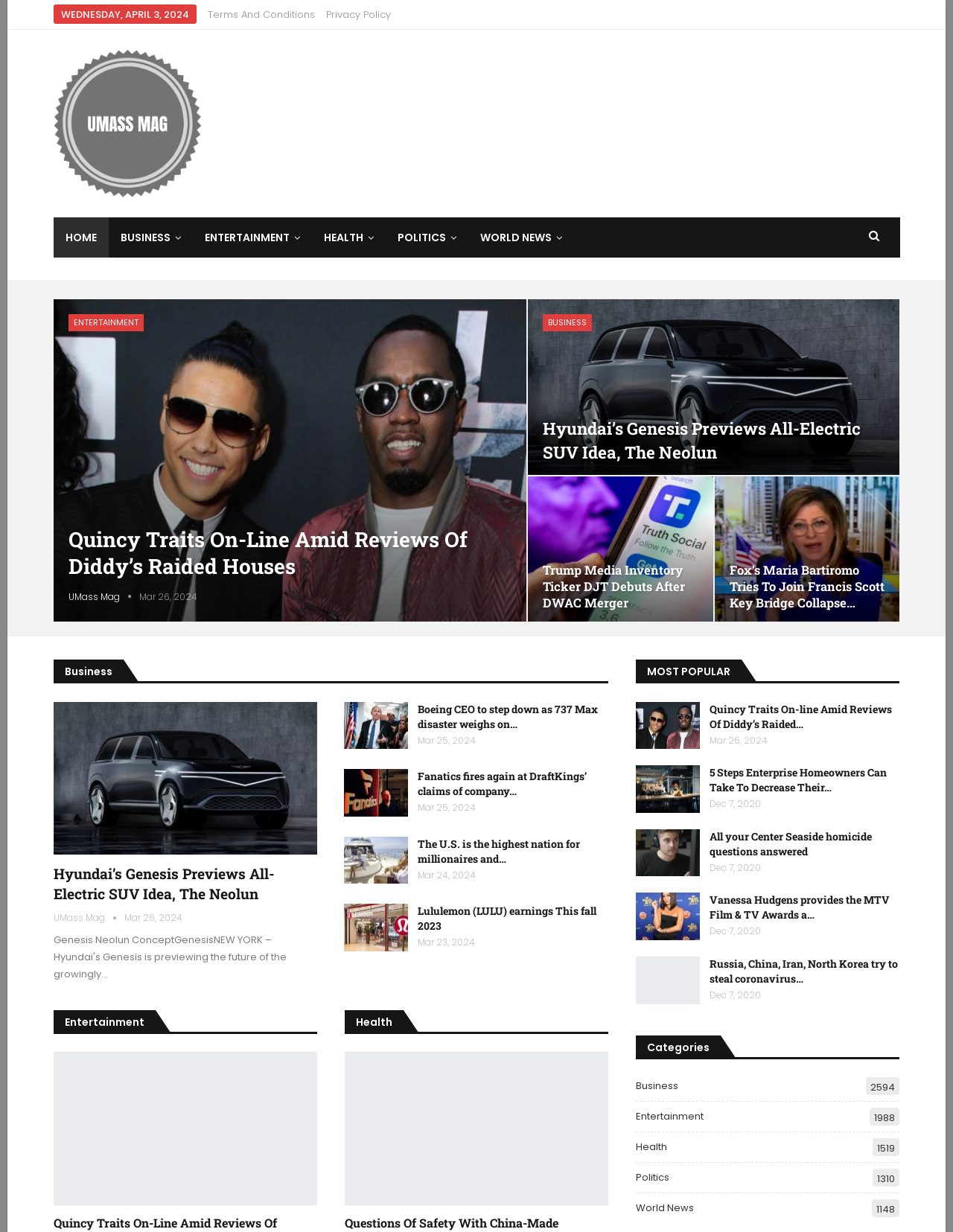Please indicate the bounding box coordinates of the element's region to be clicked to achieve the instruction: "Click on the 'HOME' link". Provide the coordinates as four float numbers between 0 and 1, i.e., [left, top, right, bottom].

[0.056, 0.176, 0.114, 0.209]